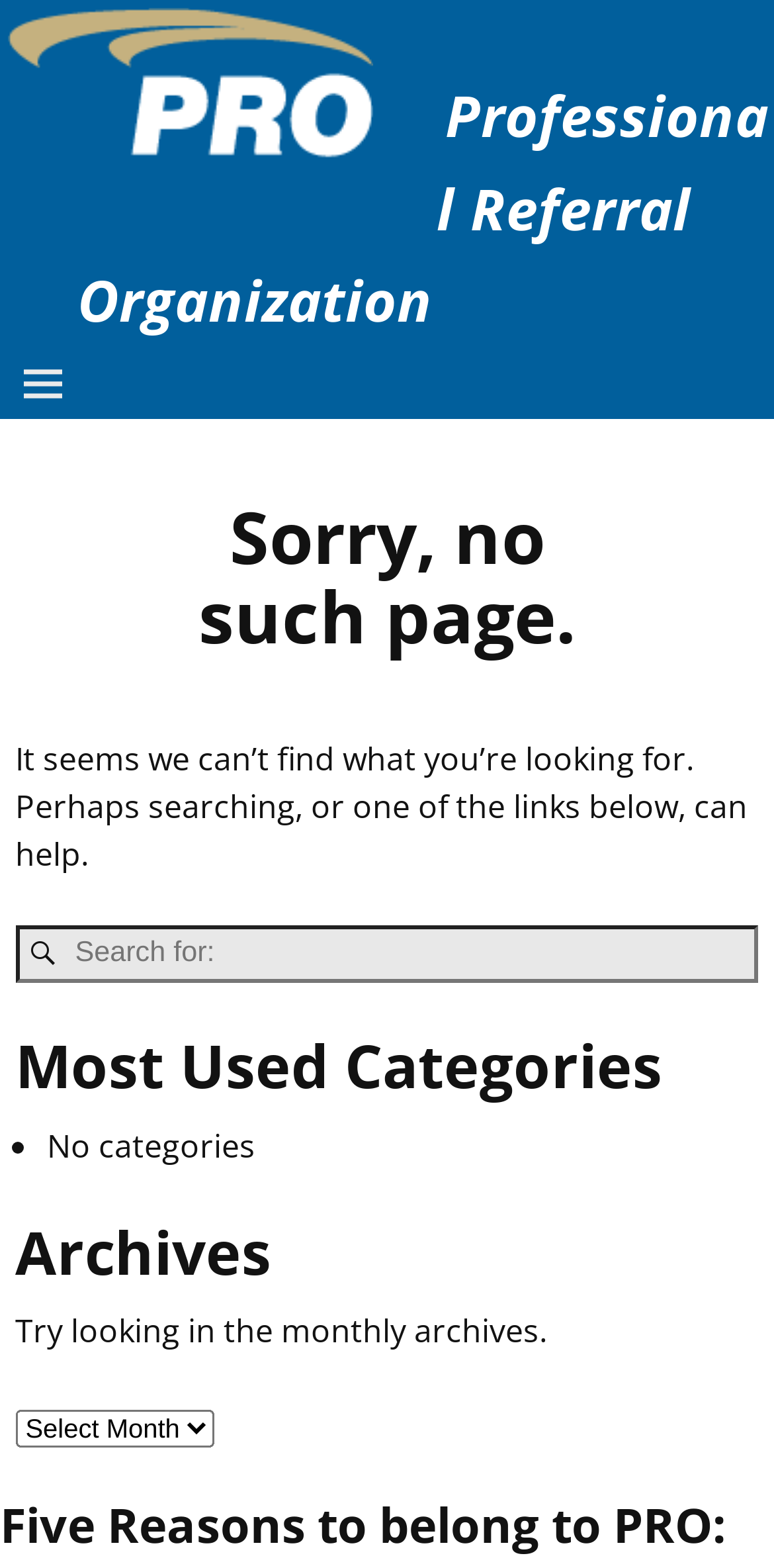Determine the bounding box coordinates in the format (top-left x, top-left y, bottom-right x, bottom-right y). Ensure all values are floating point numbers between 0 and 1. Identify the bounding box of the UI element described by: parent_node: PRO

[0.01, 0.005, 0.482, 0.11]